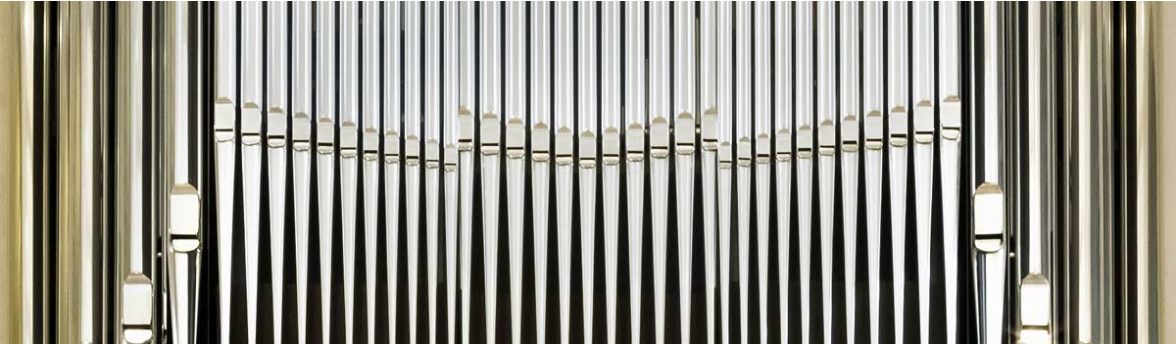What is the function of the main organ and choir organ?
Please provide a single word or phrase as your answer based on the screenshot.

Musical function